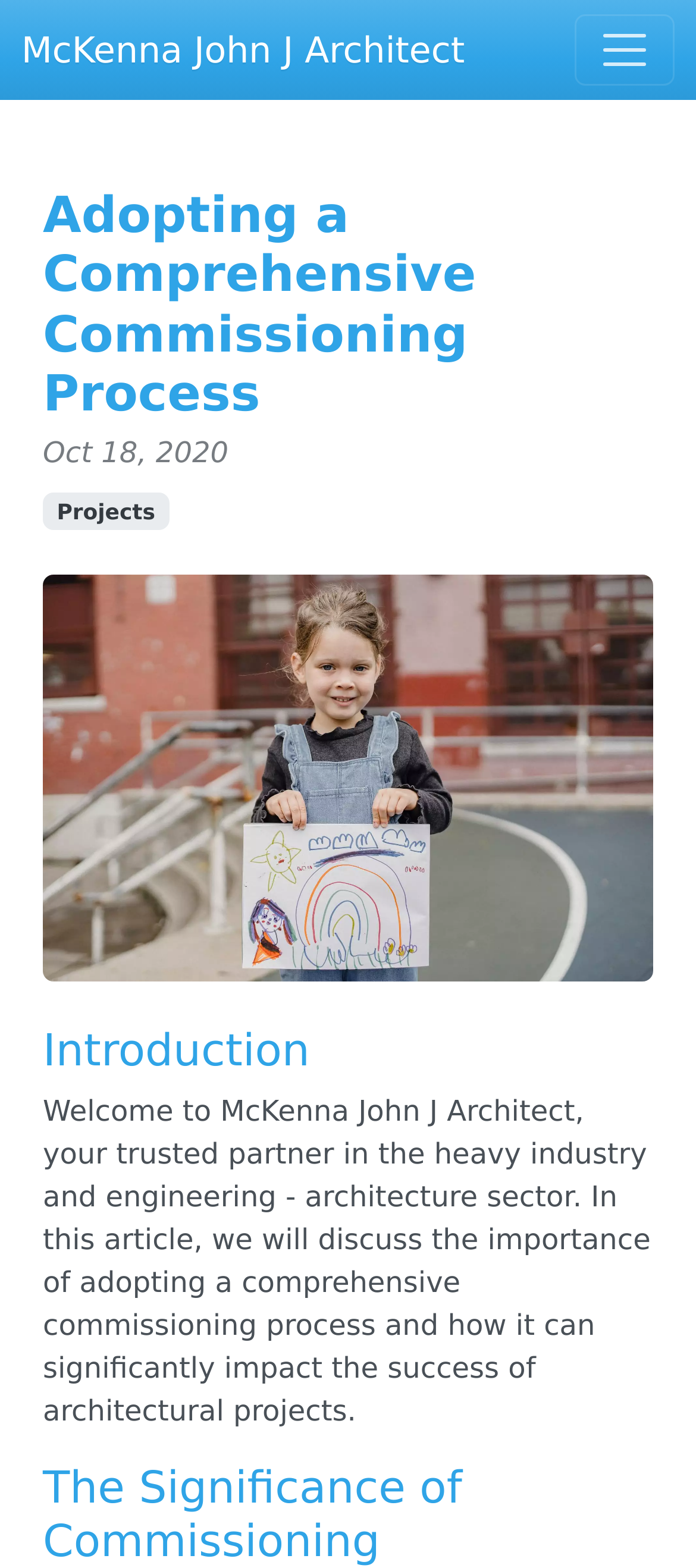Extract the bounding box coordinates for the UI element described as: "McKenna John J Architect".

[0.031, 0.009, 0.668, 0.055]